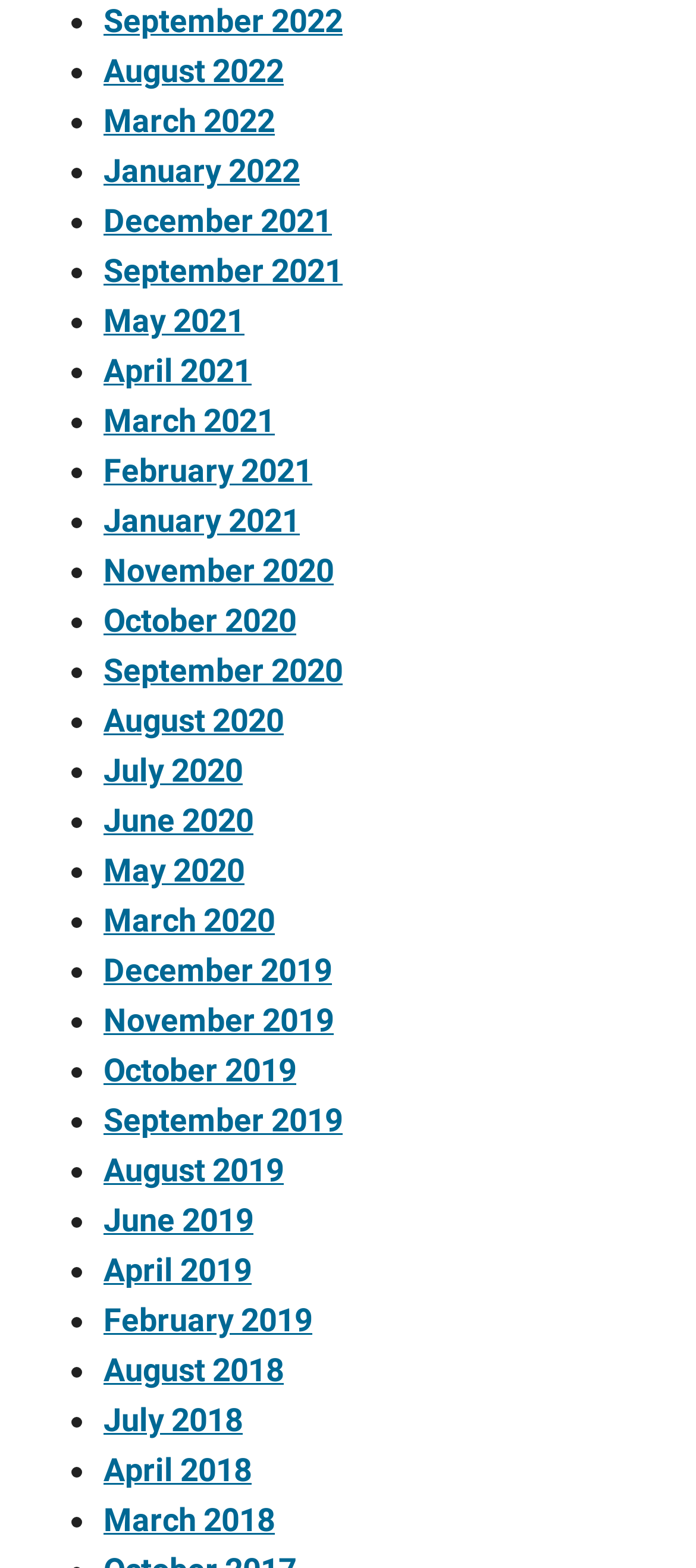Use one word or a short phrase to answer the question provided: 
How many links are there in total?

39